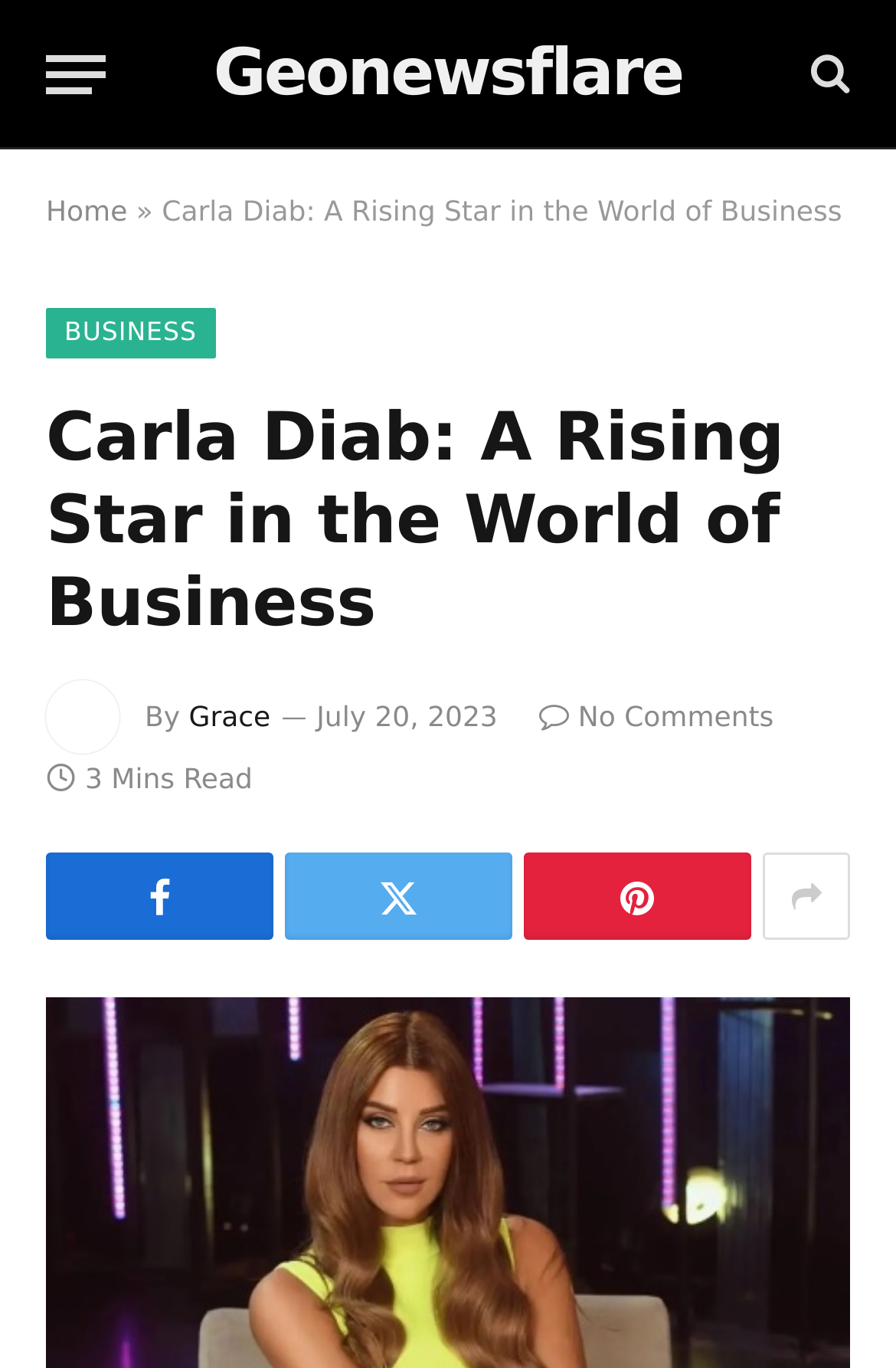Please identify the bounding box coordinates of the area I need to click to accomplish the following instruction: "Read the article by Grace".

[0.211, 0.512, 0.302, 0.535]